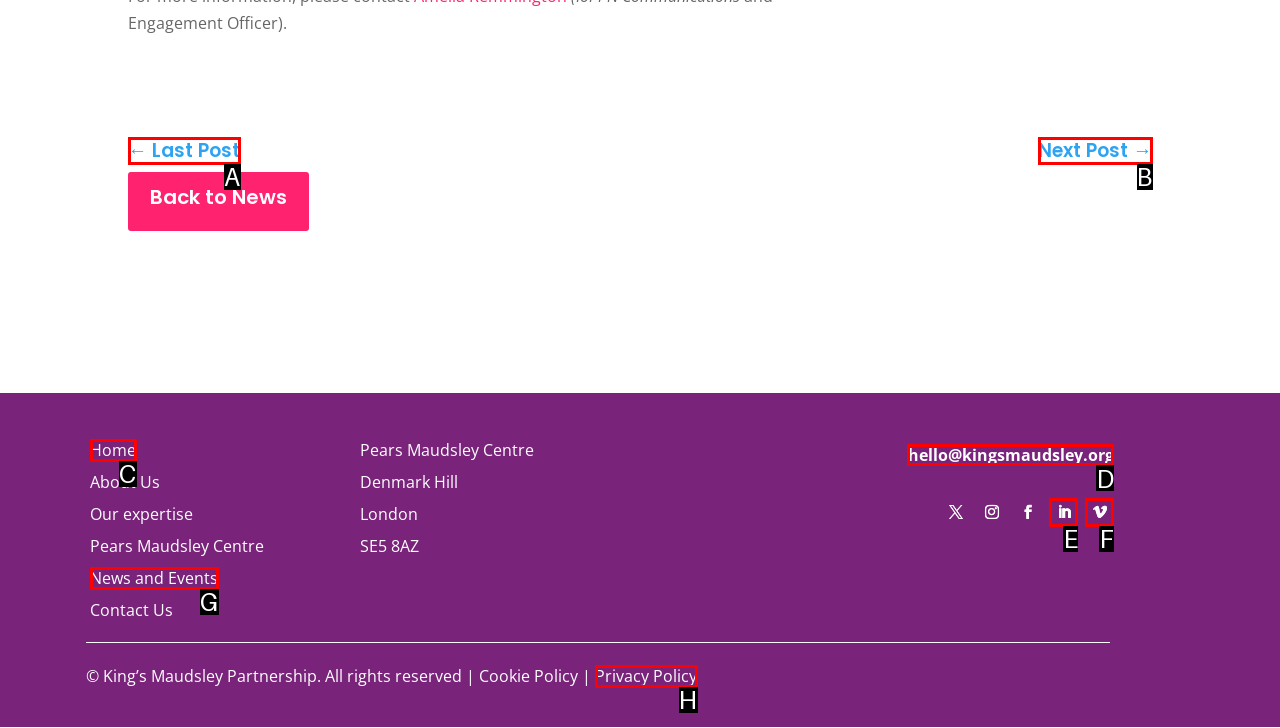To achieve the task: send an email, which HTML element do you need to click?
Respond with the letter of the correct option from the given choices.

D